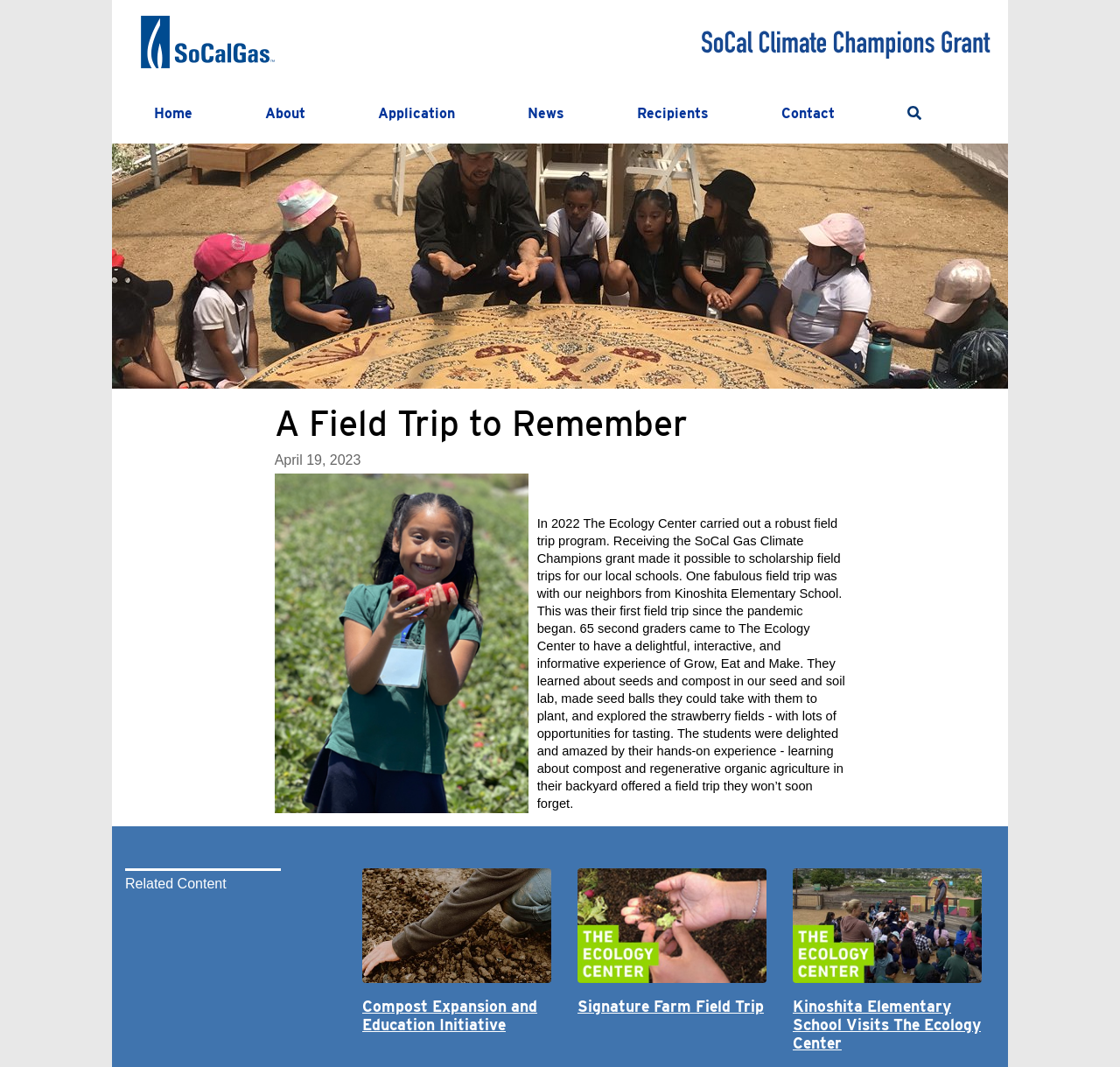Please determine the bounding box coordinates of the clickable area required to carry out the following instruction: "View Kinoshita Elementary School Visits The Ecology Center". The coordinates must be four float numbers between 0 and 1, represented as [left, top, right, bottom].

[0.708, 0.934, 0.877, 0.986]